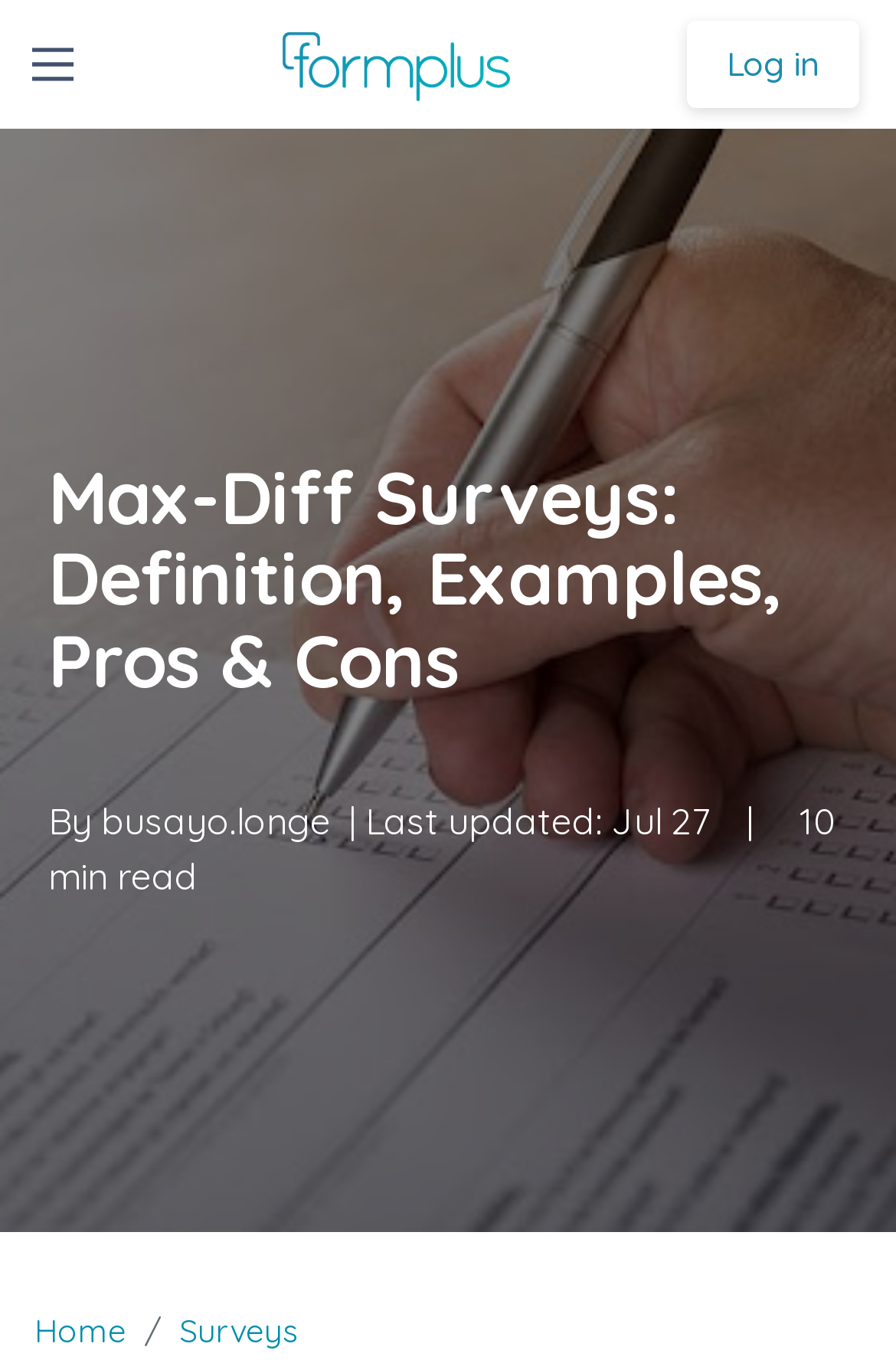Identify the bounding box of the UI element that matches this description: "parent_node: Log in aria-label="Toggle navigation"".

[0.021, 0.022, 0.097, 0.073]